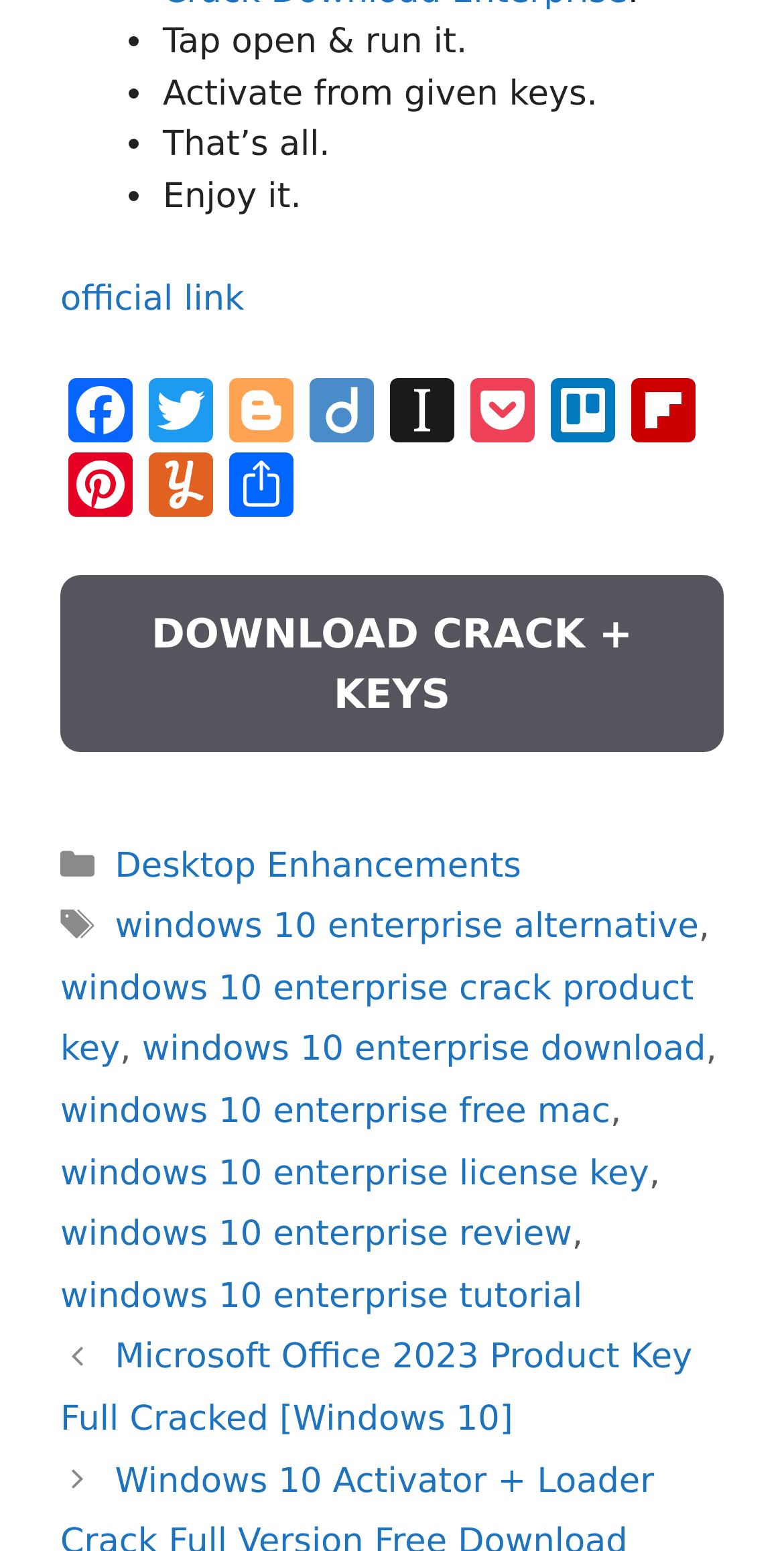What is the related software mentioned at the bottom?
Look at the image and respond with a single word or a short phrase.

Microsoft Office 2023